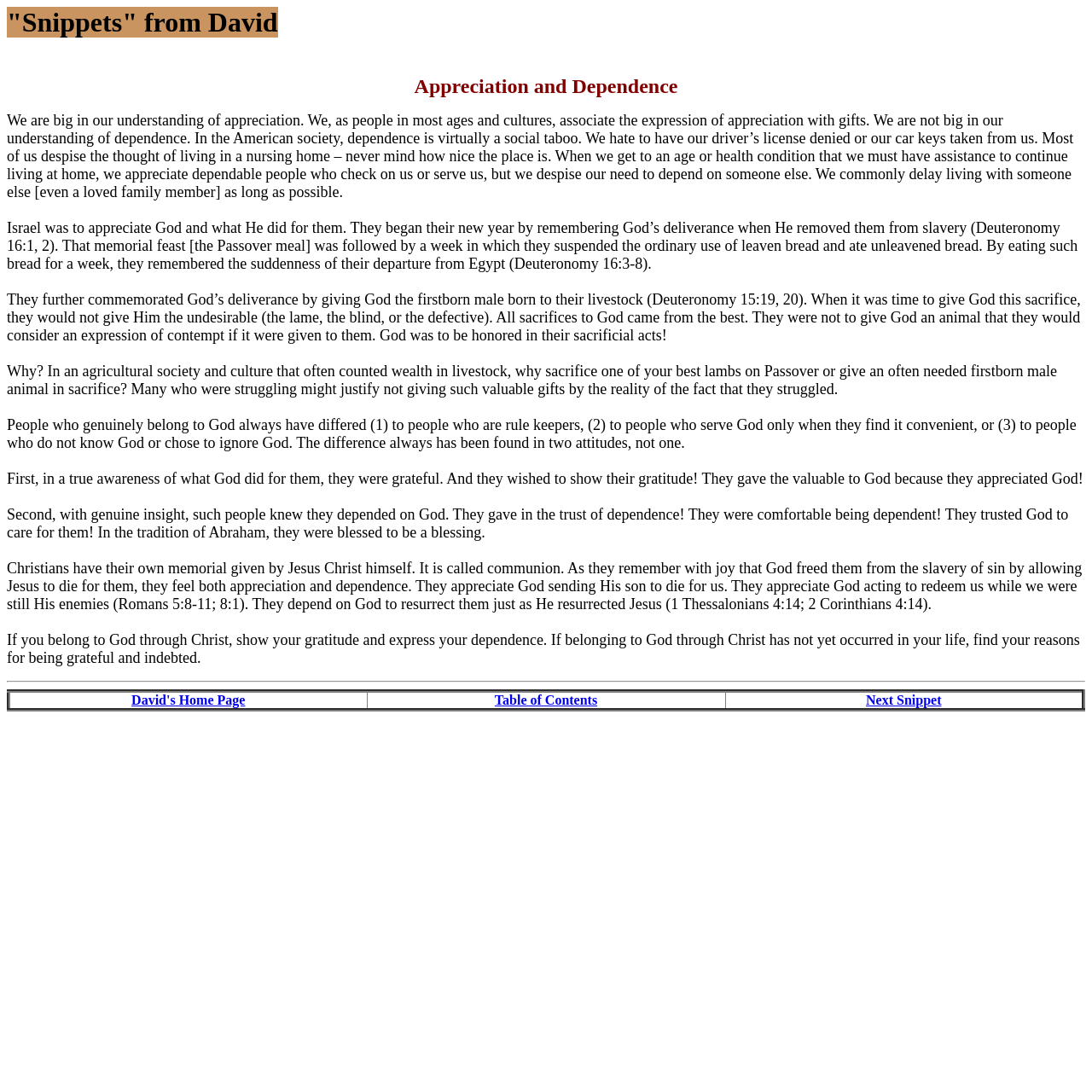What is the main topic of this webpage?
Please provide a comprehensive and detailed answer to the question.

Based on the webpage content, it appears that the main topic is the concept of appreciation and dependence, specifically in the context of religious beliefs and practices.